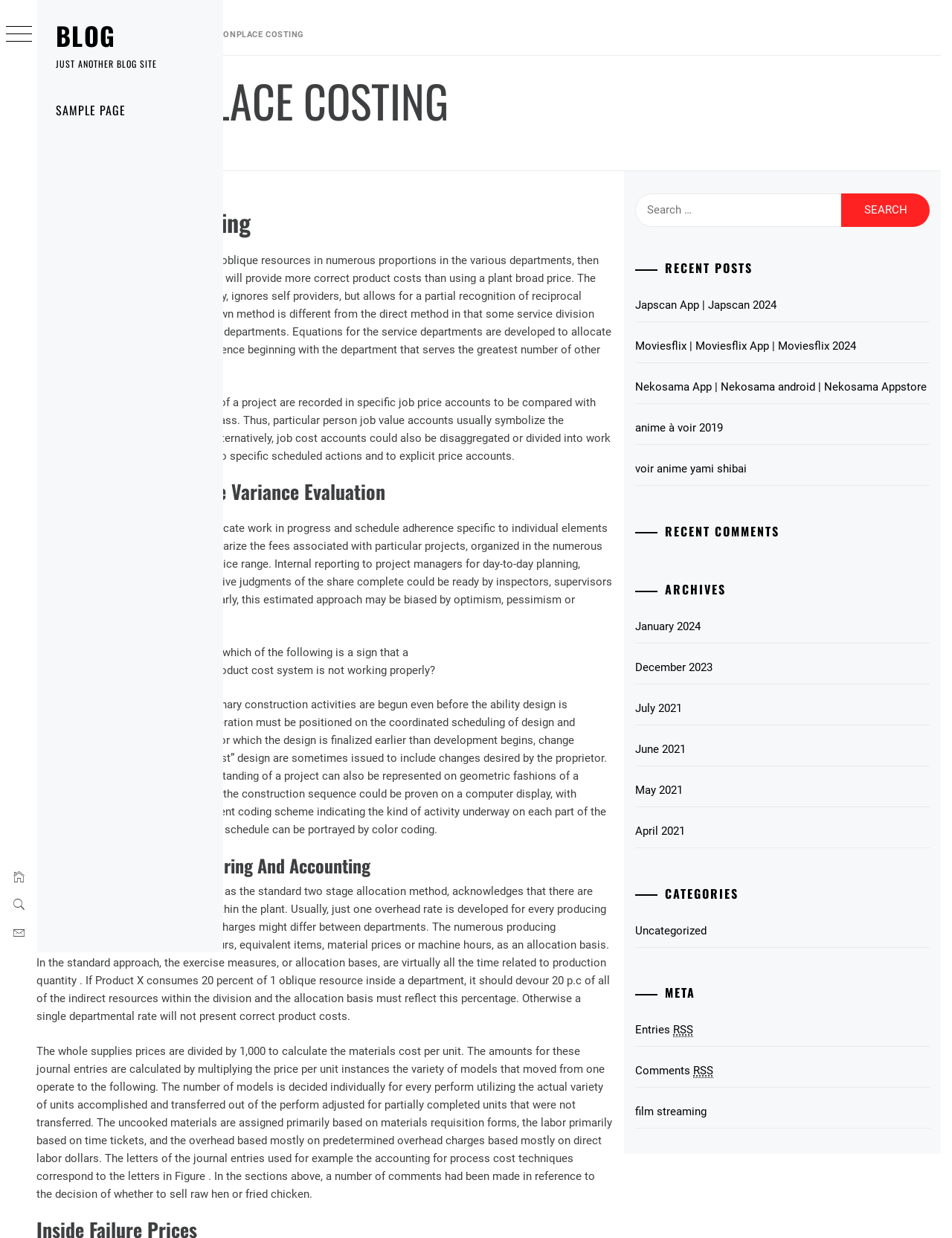Give a short answer using one word or phrase for the question:
What is the name of the blog?

Commonplace Costing